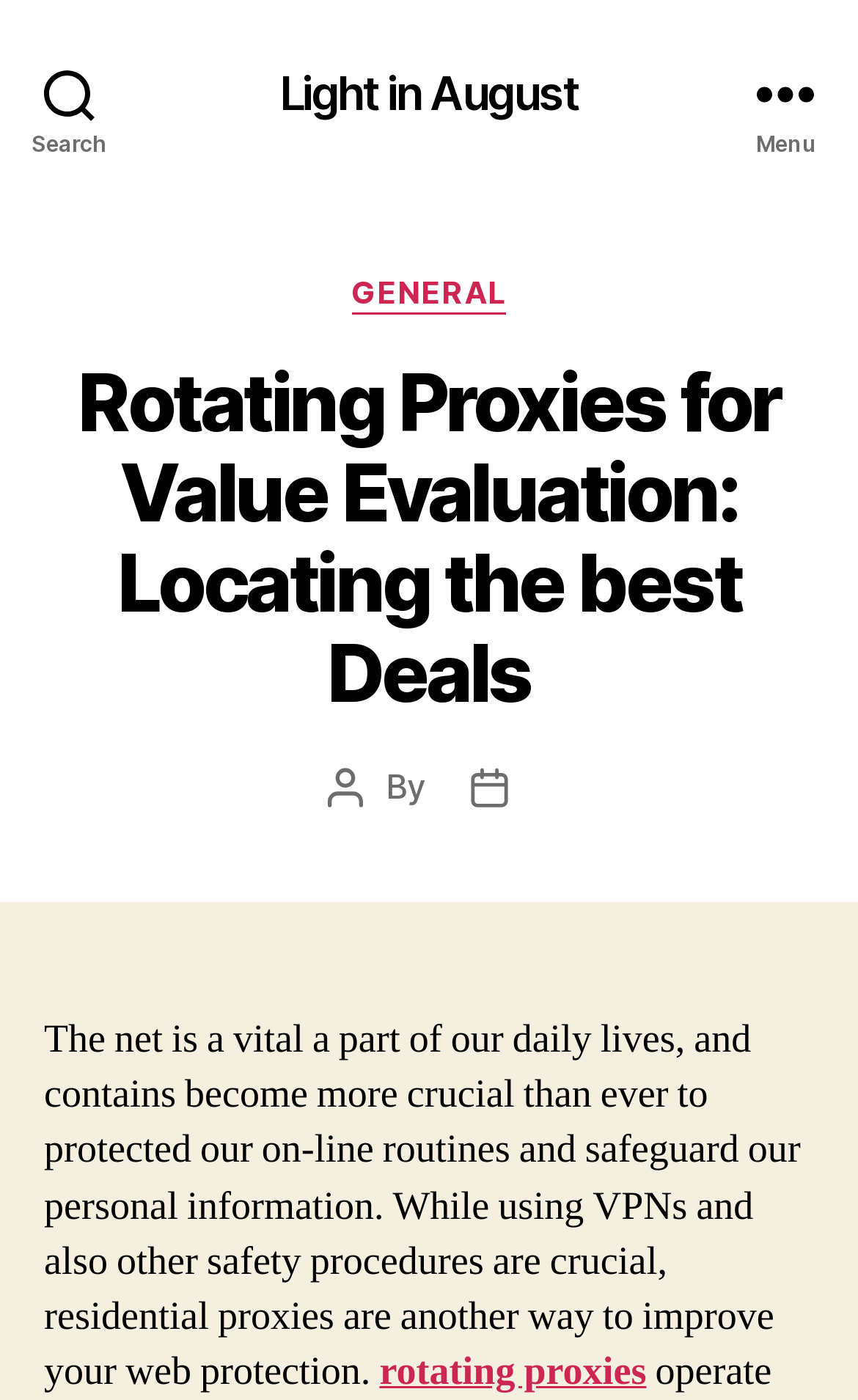Given the description of a UI element: "rotating proxies", identify the bounding box coordinates of the matching element in the webpage screenshot.

[0.442, 0.962, 0.753, 0.998]